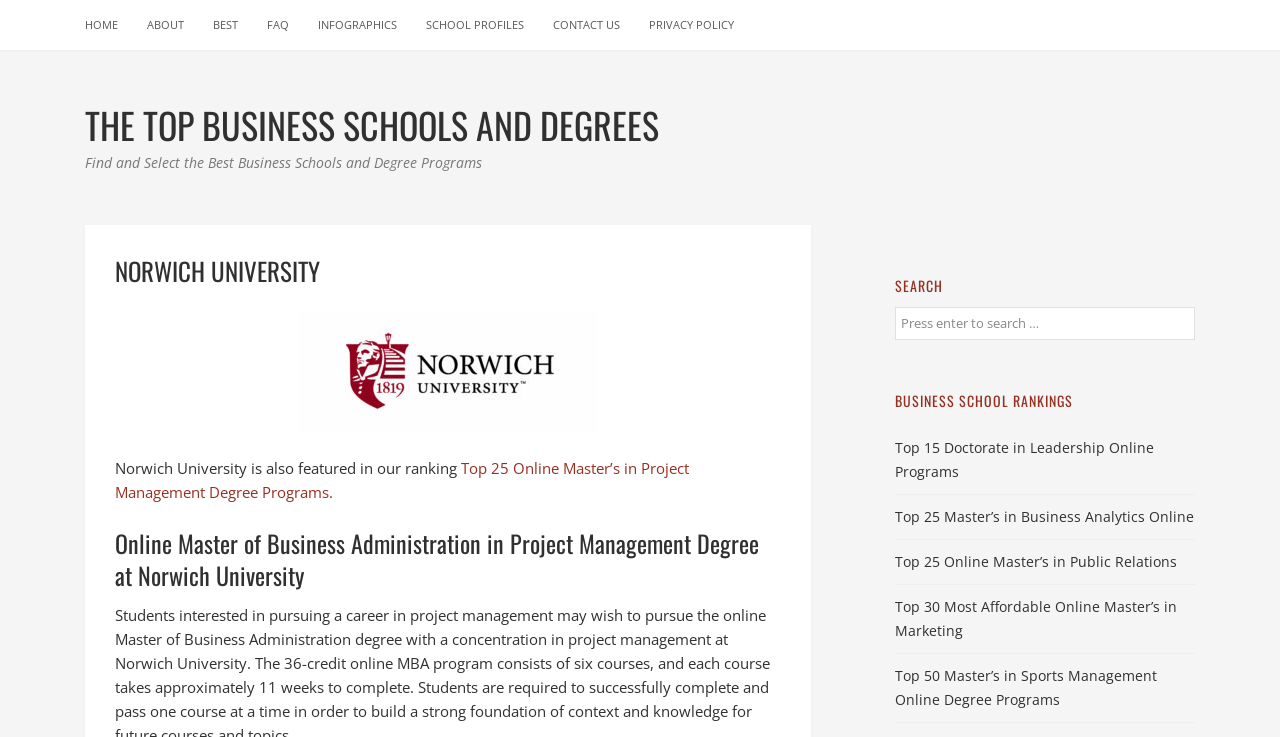Can you specify the bounding box coordinates for the region that should be clicked to fulfill this instruction: "go to home page".

[0.066, 0.0, 0.092, 0.068]